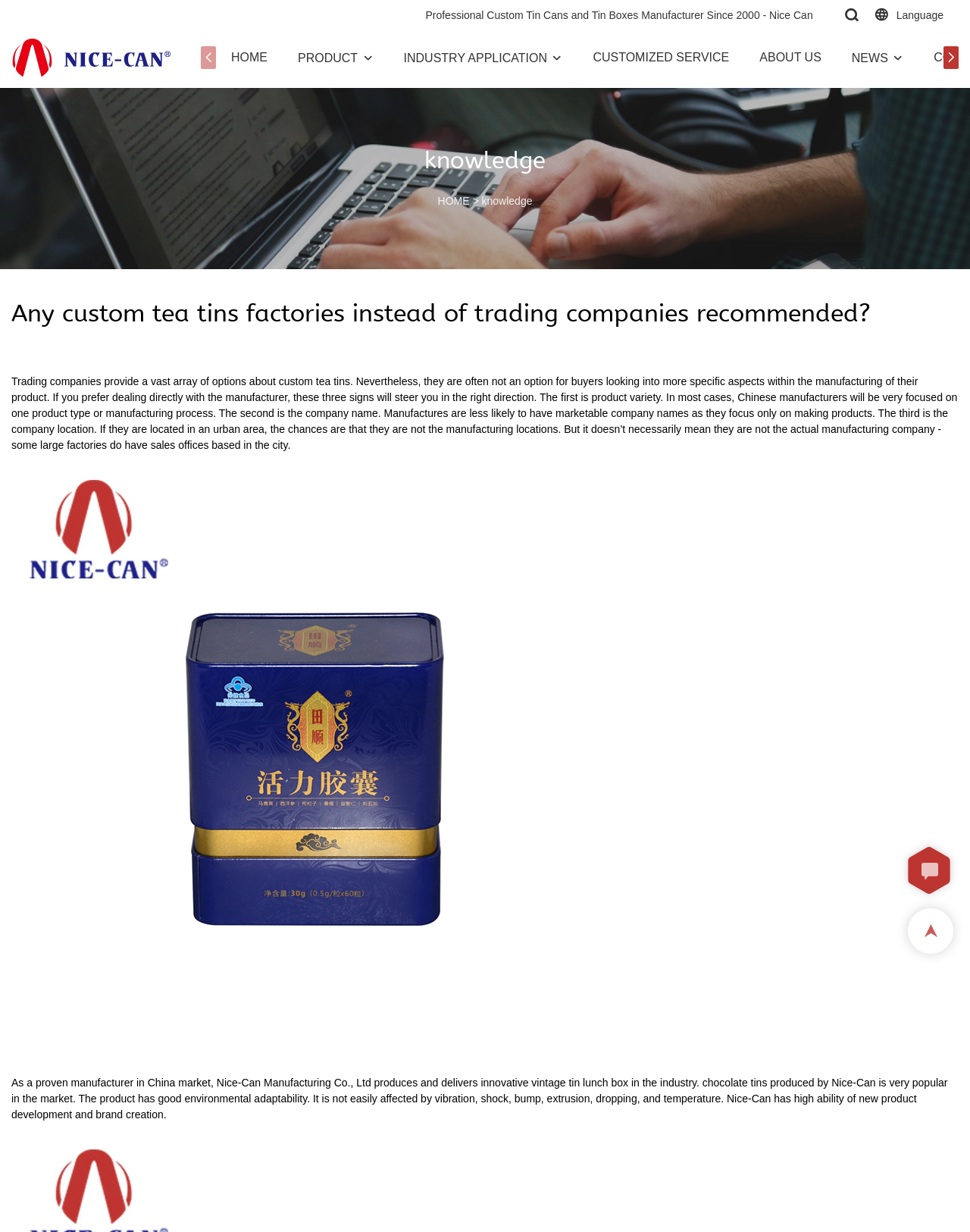Pinpoint the bounding box coordinates of the clickable area necessary to execute the following instruction: "Click on the 'HOME' link". The coordinates should be given as four float numbers between 0 and 1, namely [left, top, right, bottom].

[0.238, 0.039, 0.276, 0.054]